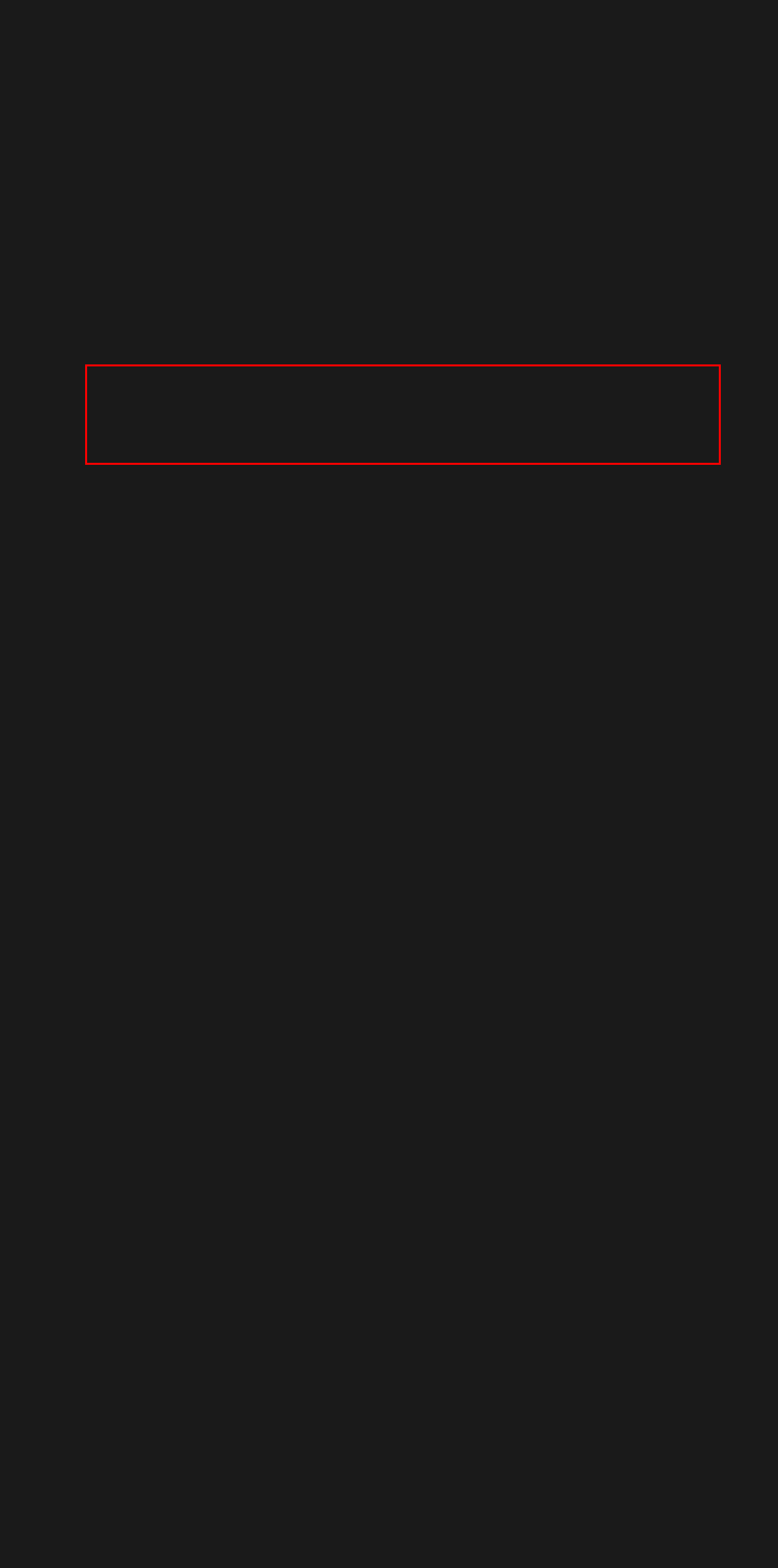Observe the provided screenshot of a webpage with a red bounding box around a specific UI element. Choose the webpage description that best fits the new webpage after you click on the highlighted element. These are your options:
A. Recipes - Lansdowne Allotments
B. Links - Lansdowne Allotments
C. The Drooper - Lansdowne Allotments
D. Mulching - Lansdowne Allotments
E. Contact Form - Lansdowne Allotments
F. Blog Tool, Publishing Platform, and CMS – WordPress.org English (UK)
G. Terms and Conditions - Lansdowne Allotments
H. Pinching Out Tomatoes - Lansdowne Allotments

A